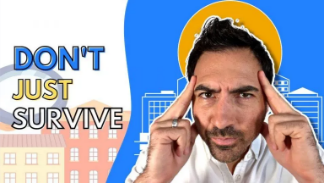What is the setting of the background?
Please utilize the information in the image to give a detailed response to the question.

The background of the image includes stylized graphics of urban buildings, which creates a vibrant setting that complements the motivational tone of the message.